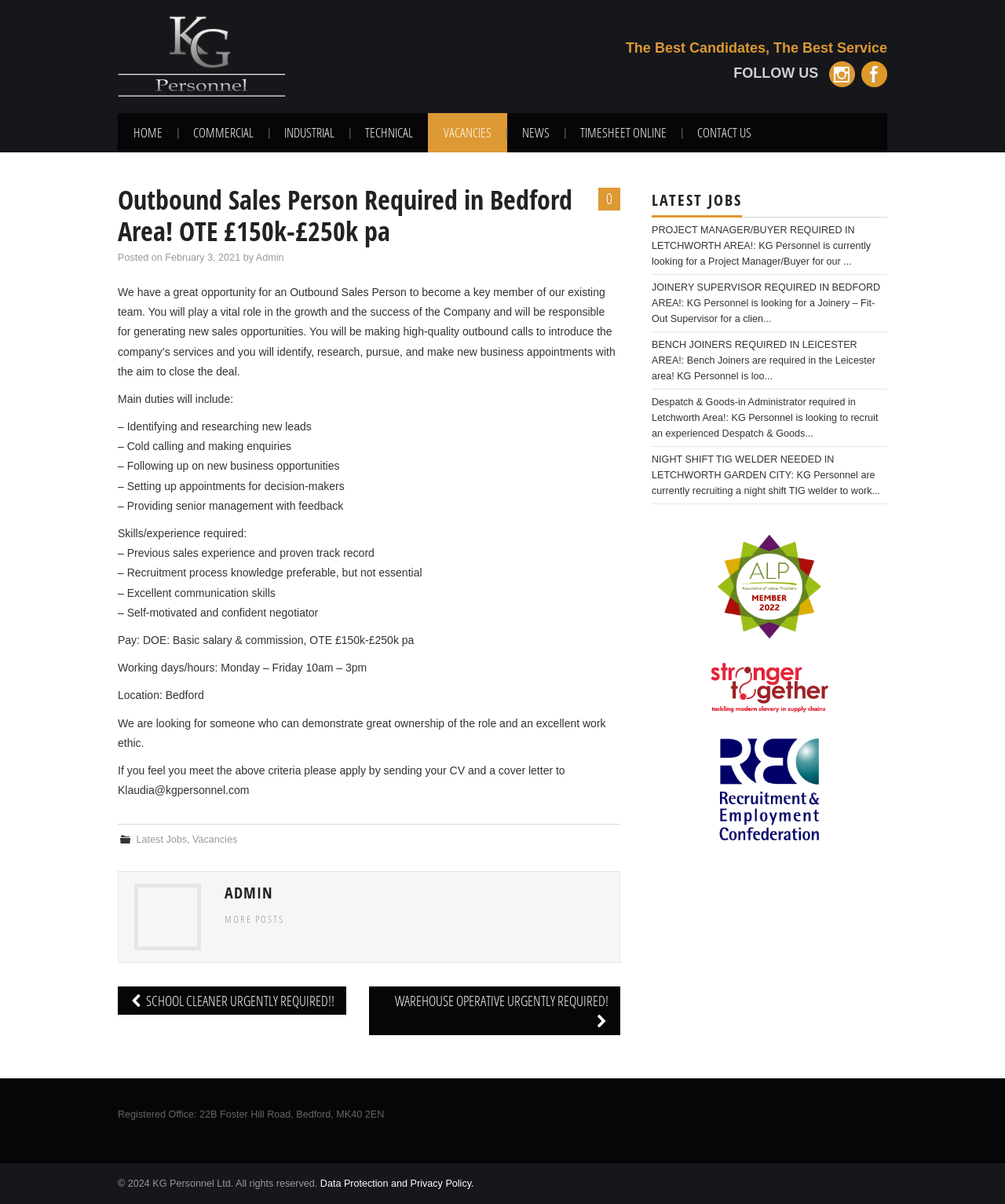What is the contact email for applying to the job?
Give a one-word or short-phrase answer derived from the screenshot.

Klaudia@kgpersonnel.com